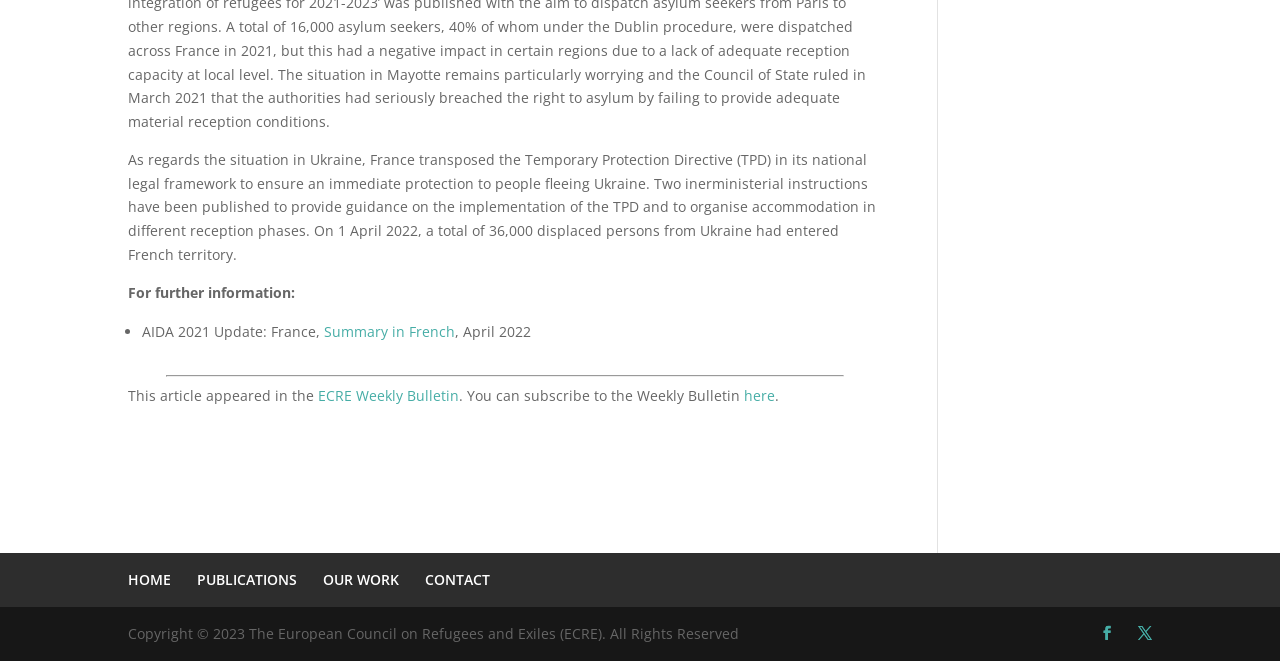Show the bounding box coordinates of the region that should be clicked to follow the instruction: "View 'PUBLICATIONS'."

[0.154, 0.863, 0.232, 0.891]